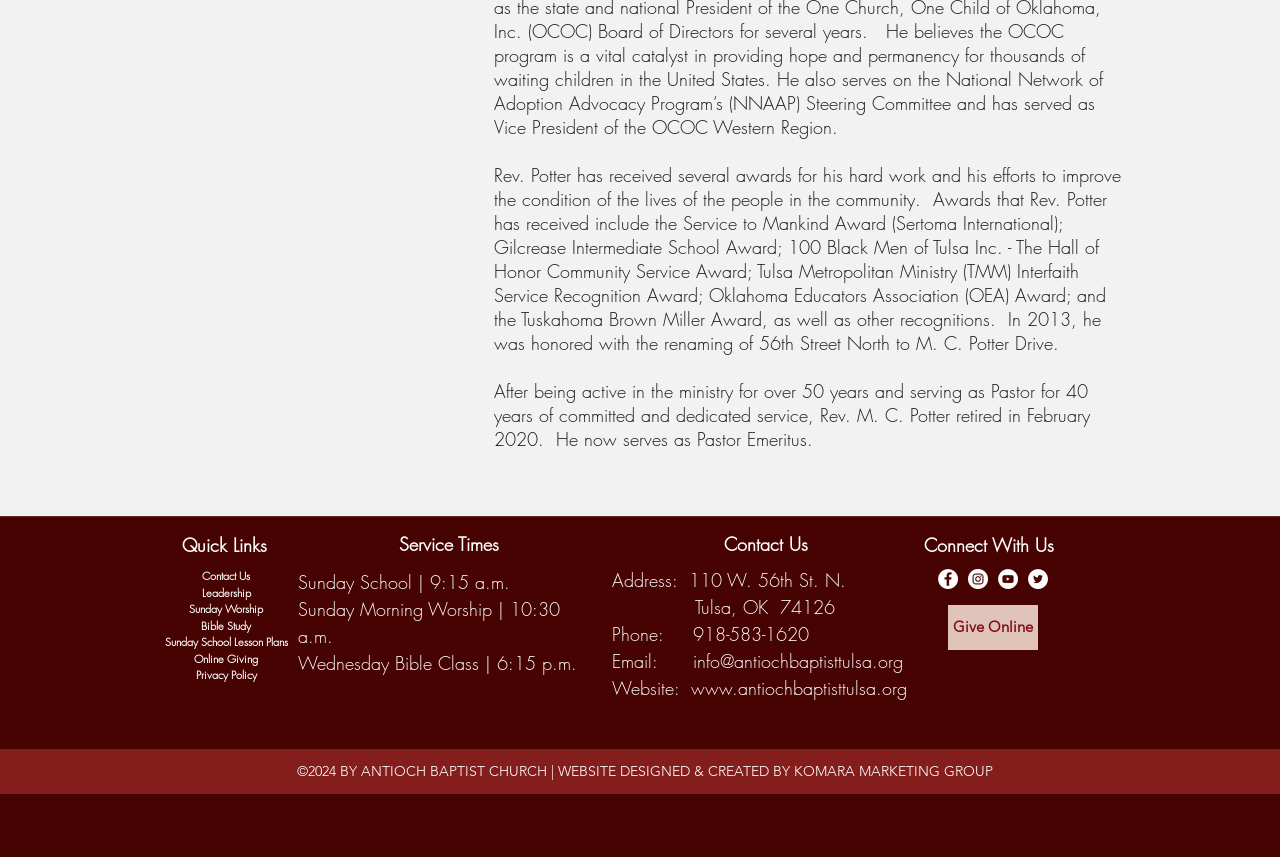Please find the bounding box coordinates of the element that you should click to achieve the following instruction: "Give Online". The coordinates should be presented as four float numbers between 0 and 1: [left, top, right, bottom].

[0.741, 0.706, 0.811, 0.758]